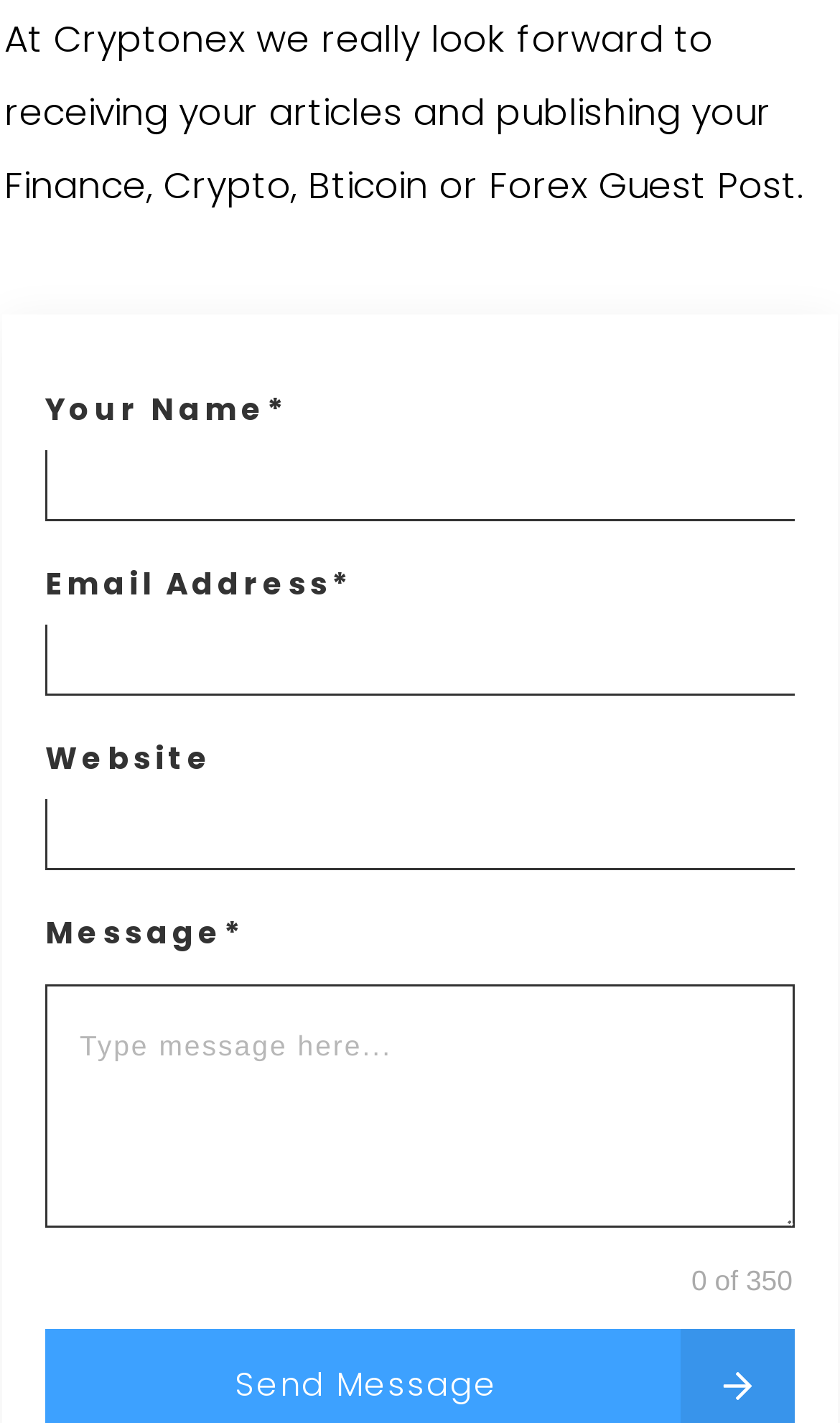Based on what you see in the screenshot, provide a thorough answer to this question: How many fields are required to be filled?

There are four fields marked with an asterisk (*) which indicates they are required to be filled: 'Your Name*', 'Email Address*', 'Message*', and the other fields are optional.